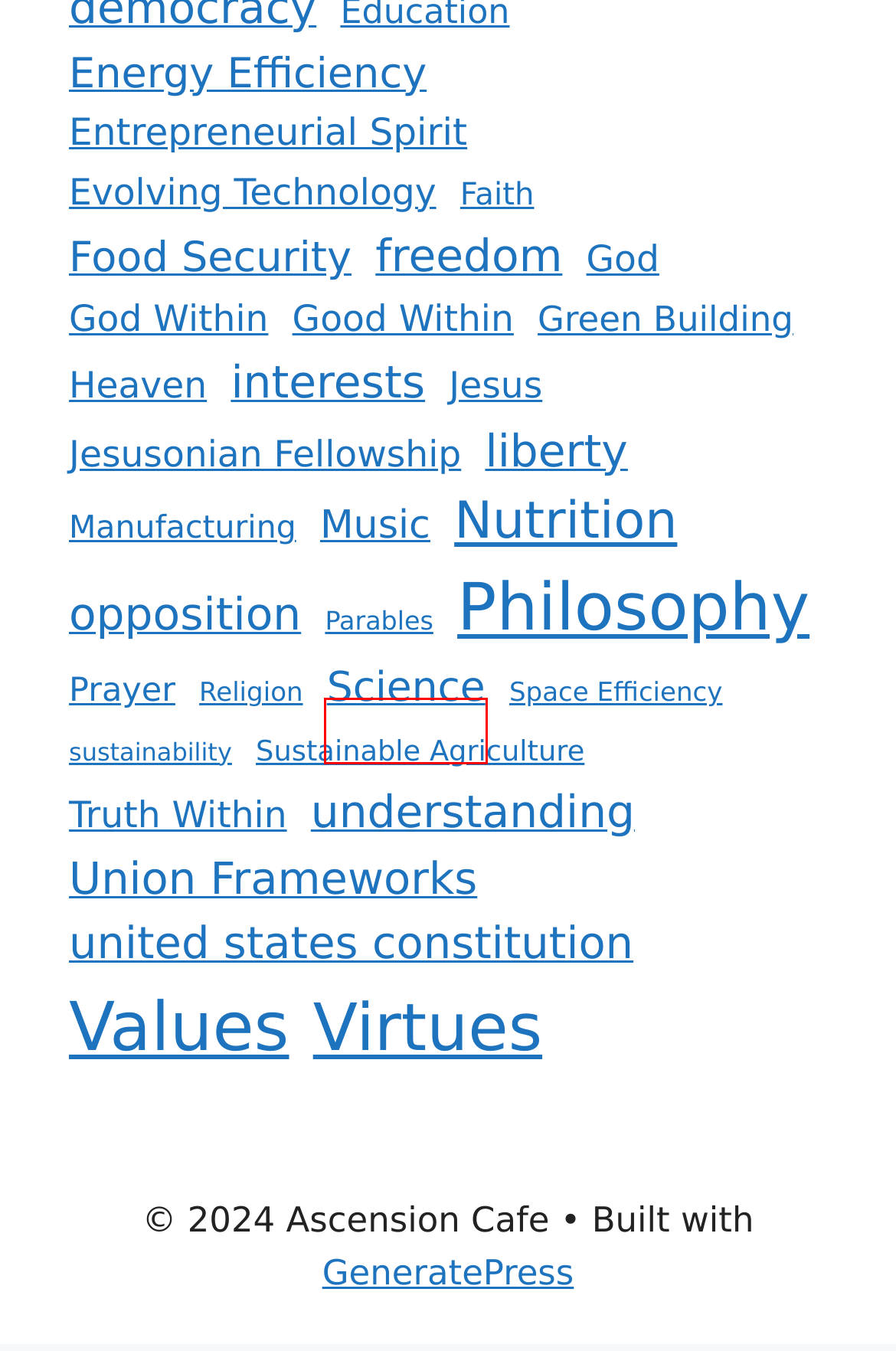You have a screenshot of a webpage, and a red bounding box highlights an element. Select the webpage description that best fits the new page after clicking the element within the bounding box. Options are:
A. Faith - Ascension Cafe
B. Parables - Ascension Cafe
C. Jesusonian Fellowship - Ascension Cafe
D. God Within - Ascension Cafe
E. Nutrition - Ascension Cafe
F. Manufacturing - Ascension Cafe
G. Music - Ascension Cafe
H. Science - Ascension Cafe

H